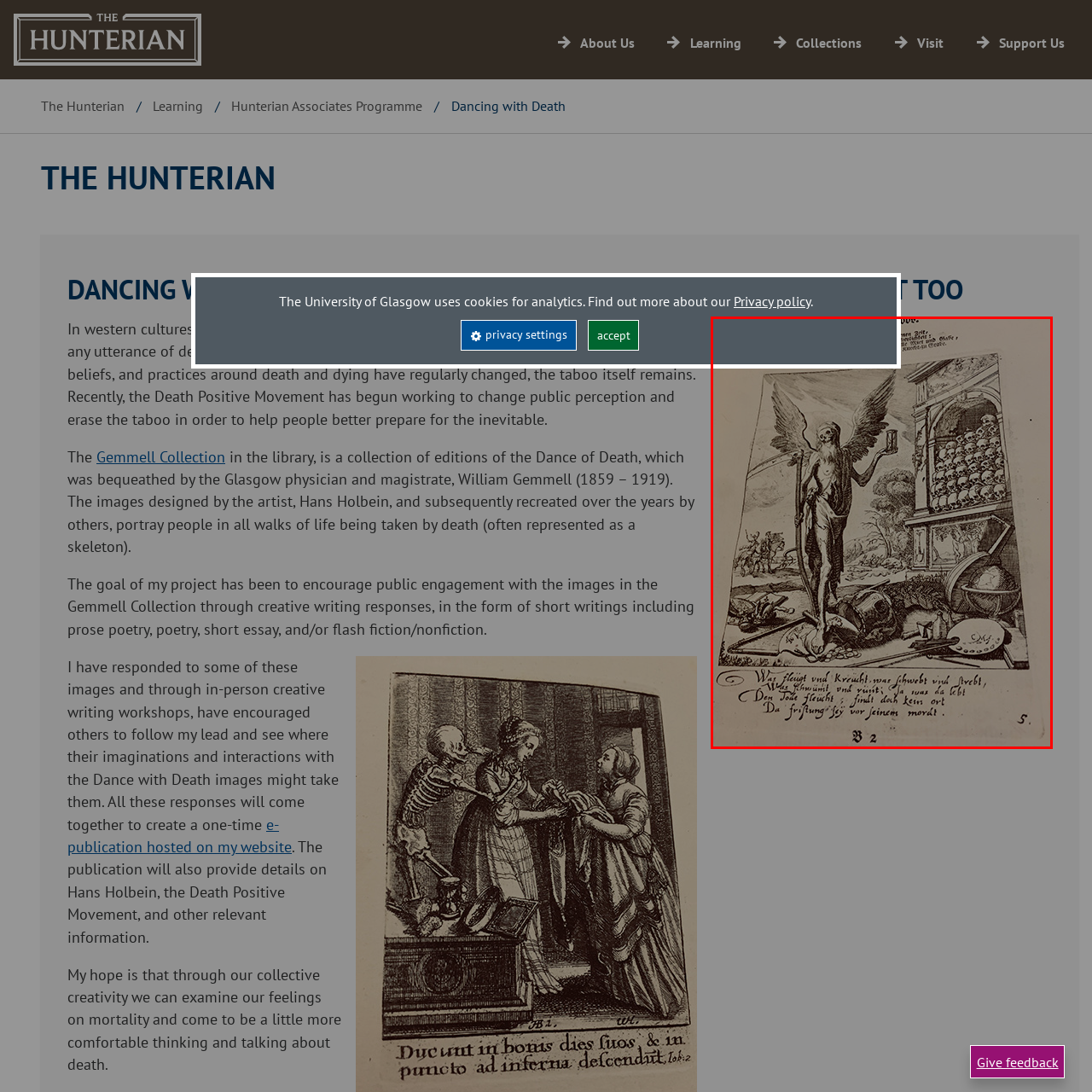Craft an in-depth description of the visual elements captured within the red box.

The image depicts a monochrome printed illustration characterized by a winged, emaciated figure symbolizing Death, holding a scythe in its right hand and an hourglass in its left. Behind this skeletal figure, a stack of skulls looms ominously, further emphasizing the theme of mortality. The scene includes scattered items in the foreground, such as a globe, a lute, and a painter's palette, alluding to the diverse aspects of life and art juxtaposed against the inevitability of death. This imagery resonates with historical attitudes toward death, reflecting the complex relationship between life and mortality. The artwork is part of the "Dancing with Death" theme, aiming to engage the public in discussions about death and the taboos surrounding it, encouraging a more open dialogue through creative expression and reflection.